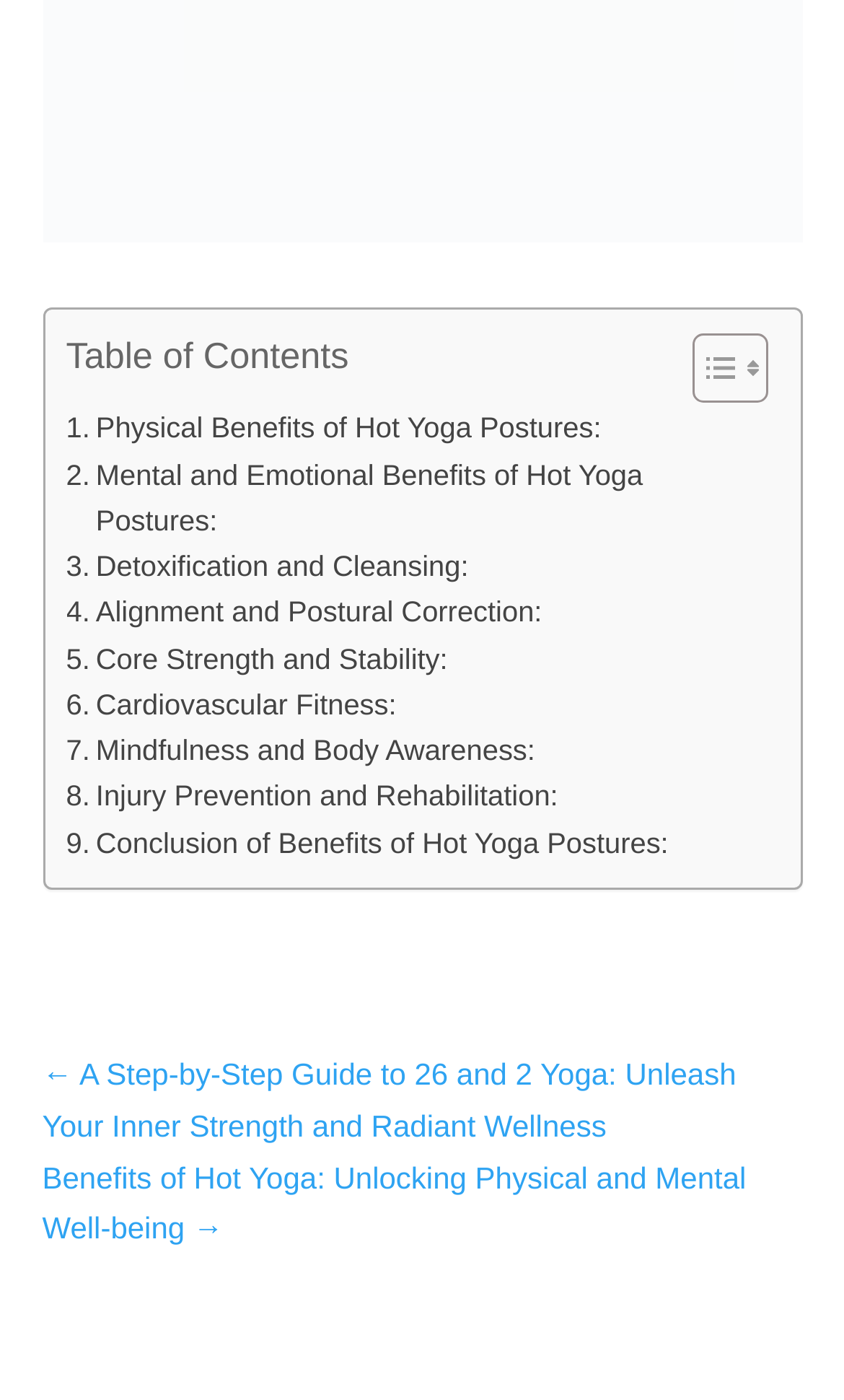Please identify the bounding box coordinates of the area that needs to be clicked to fulfill the following instruction: "View Physical Benefits of Hot Yoga Postures."

[0.078, 0.29, 0.712, 0.322]